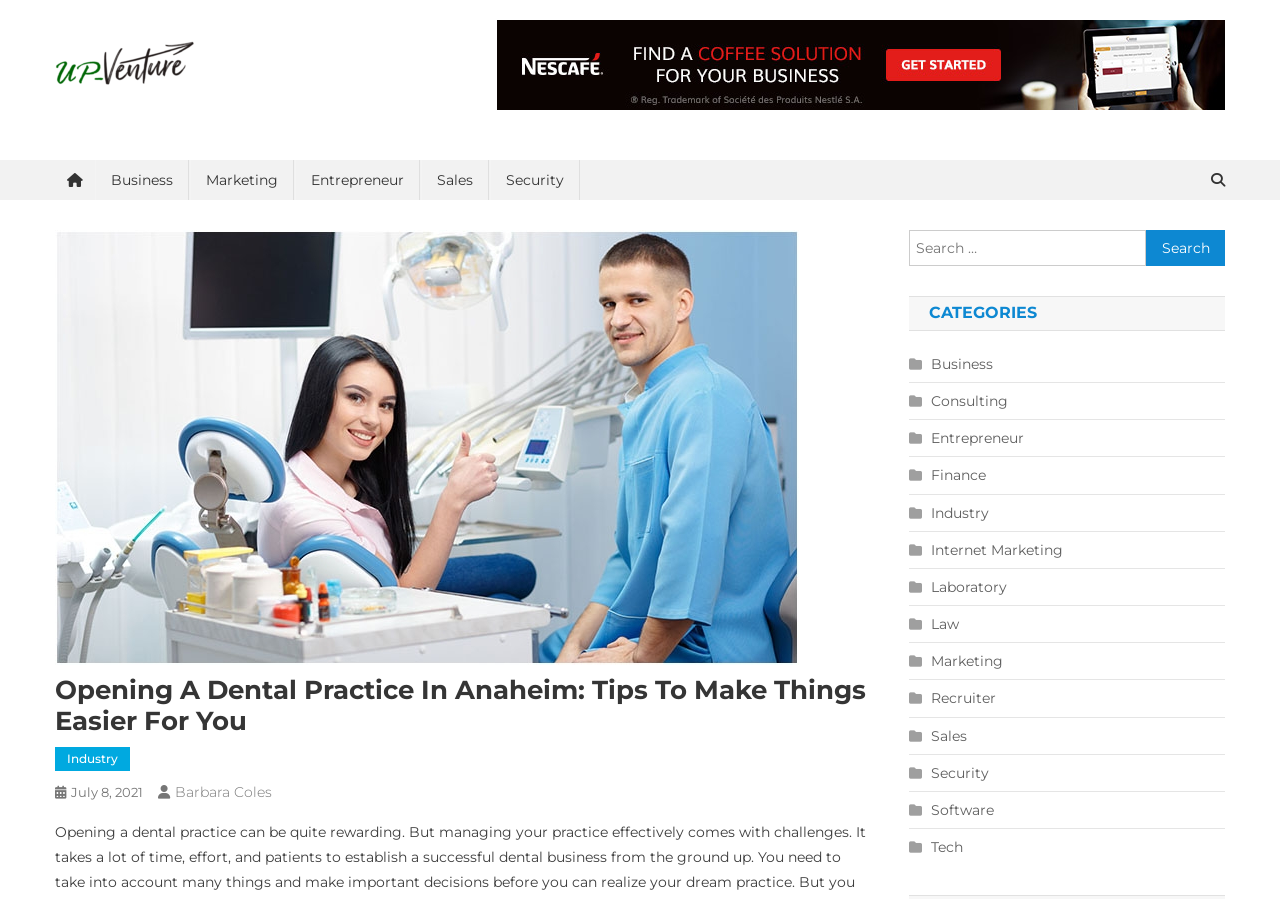Refer to the image and provide an in-depth answer to the question:
What is the website's logo?

The website's logo is located at the top left corner of the webpage, and it is an image with the text 'up-venture.com' written on it.